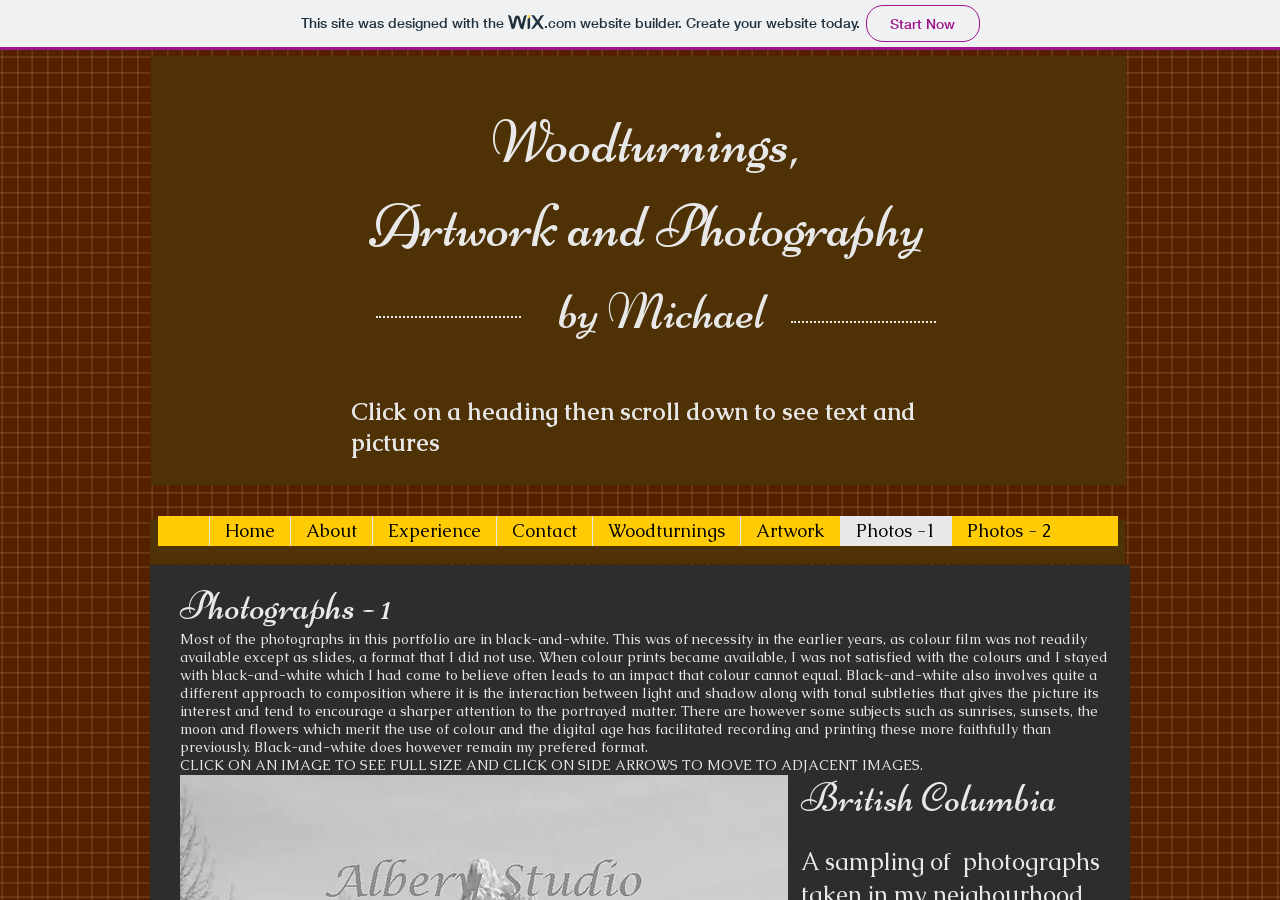Determine the bounding box coordinates for the clickable element required to fulfill the instruction: "See full-size image". Provide the coordinates as four float numbers between 0 and 1, i.e., [left, top, right, bottom].

[0.141, 0.7, 0.867, 0.86]